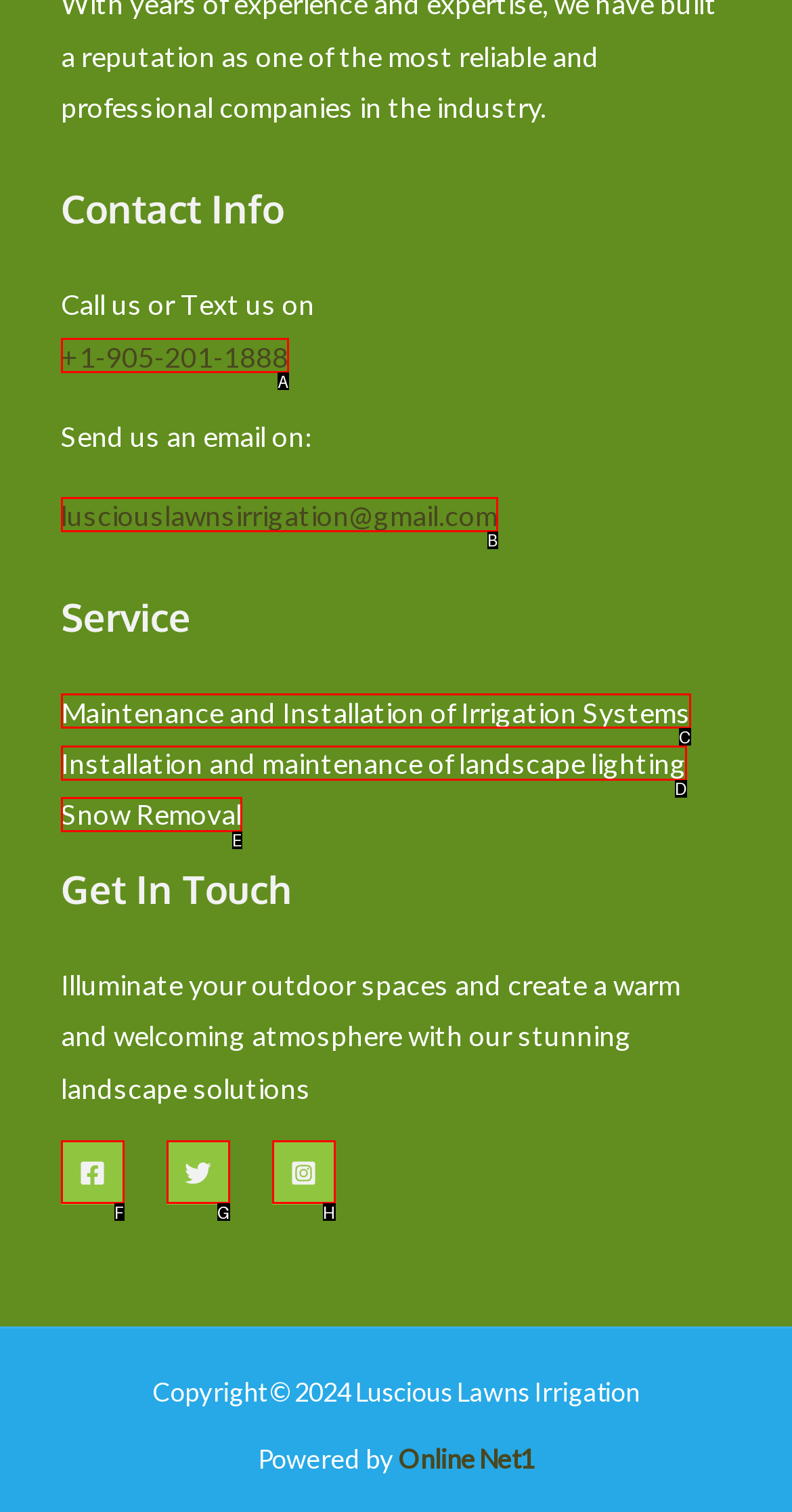Select the HTML element that fits the following description: Snow Removal
Provide the letter of the matching option.

E